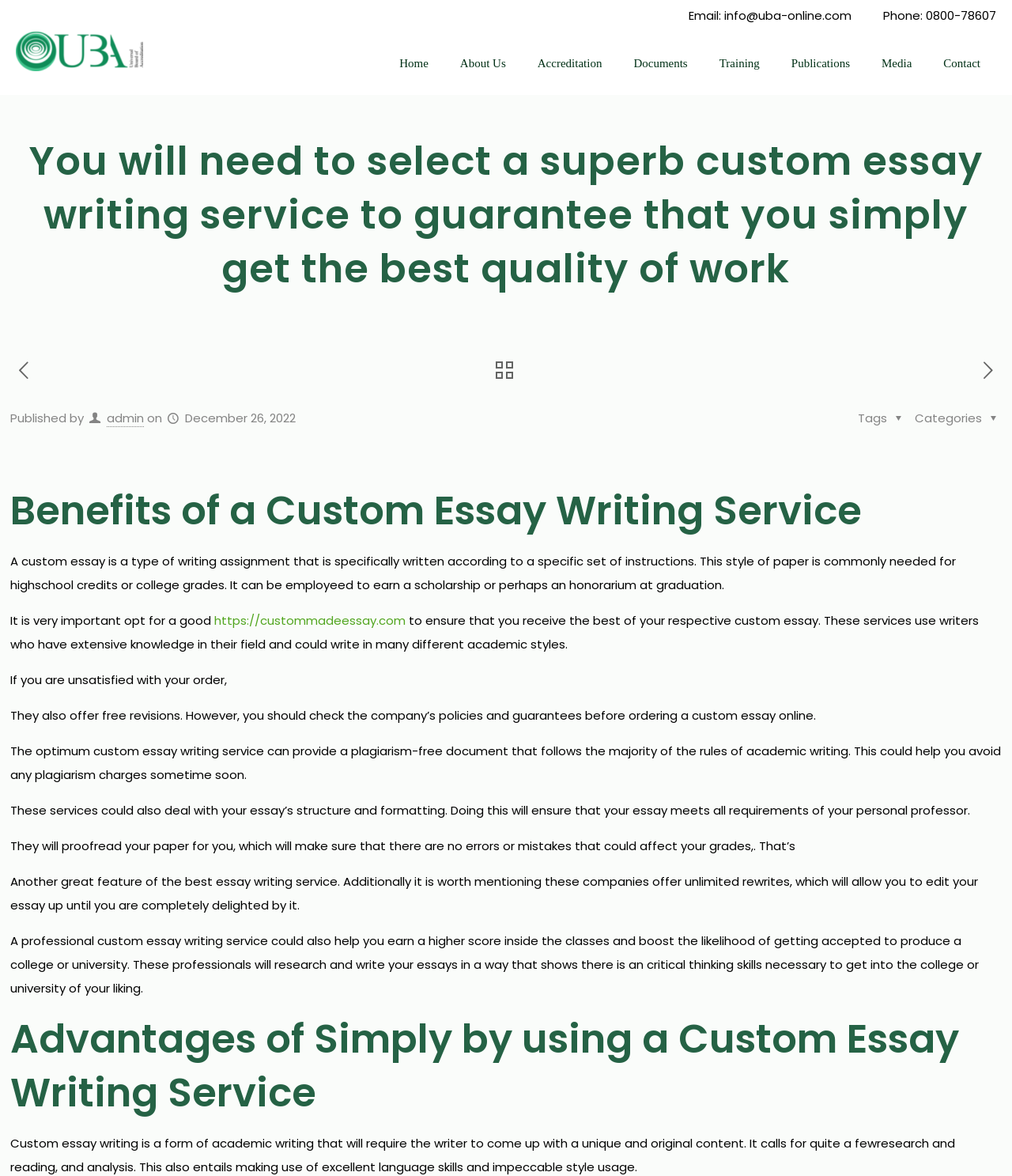Determine the bounding box coordinates for the region that must be clicked to execute the following instruction: "Click the 'https://custommadeessay.com' link".

[0.212, 0.521, 0.401, 0.535]